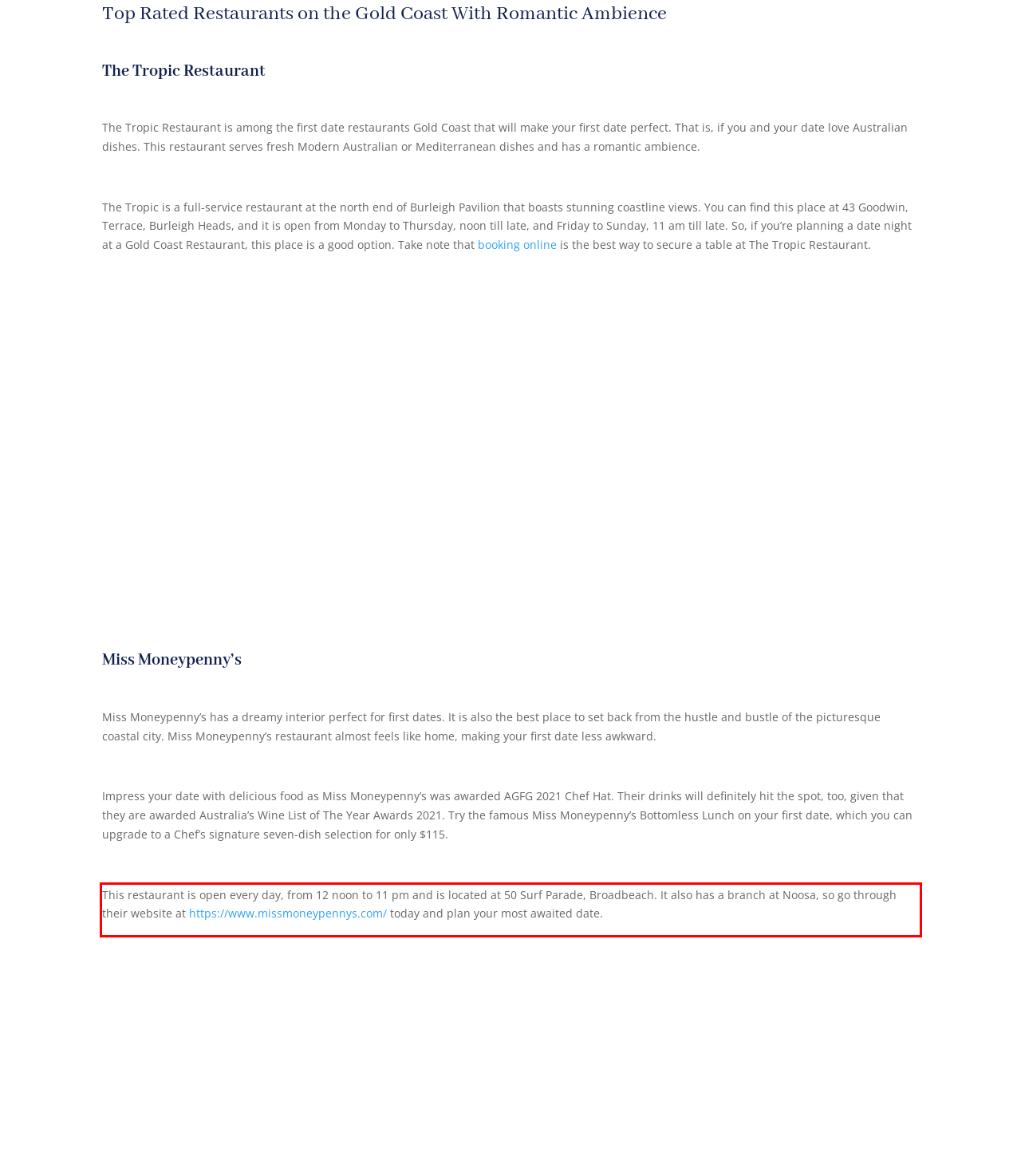You are presented with a webpage screenshot featuring a red bounding box. Perform OCR on the text inside the red bounding box and extract the content.

This restaurant is open every day, from 12 noon to 11 pm and is located at 50 Surf Parade, Broadbeach. It also has a branch at Noosa, so go through their website at https://www.missmoneypennys.com/ today and plan your most awaited date.